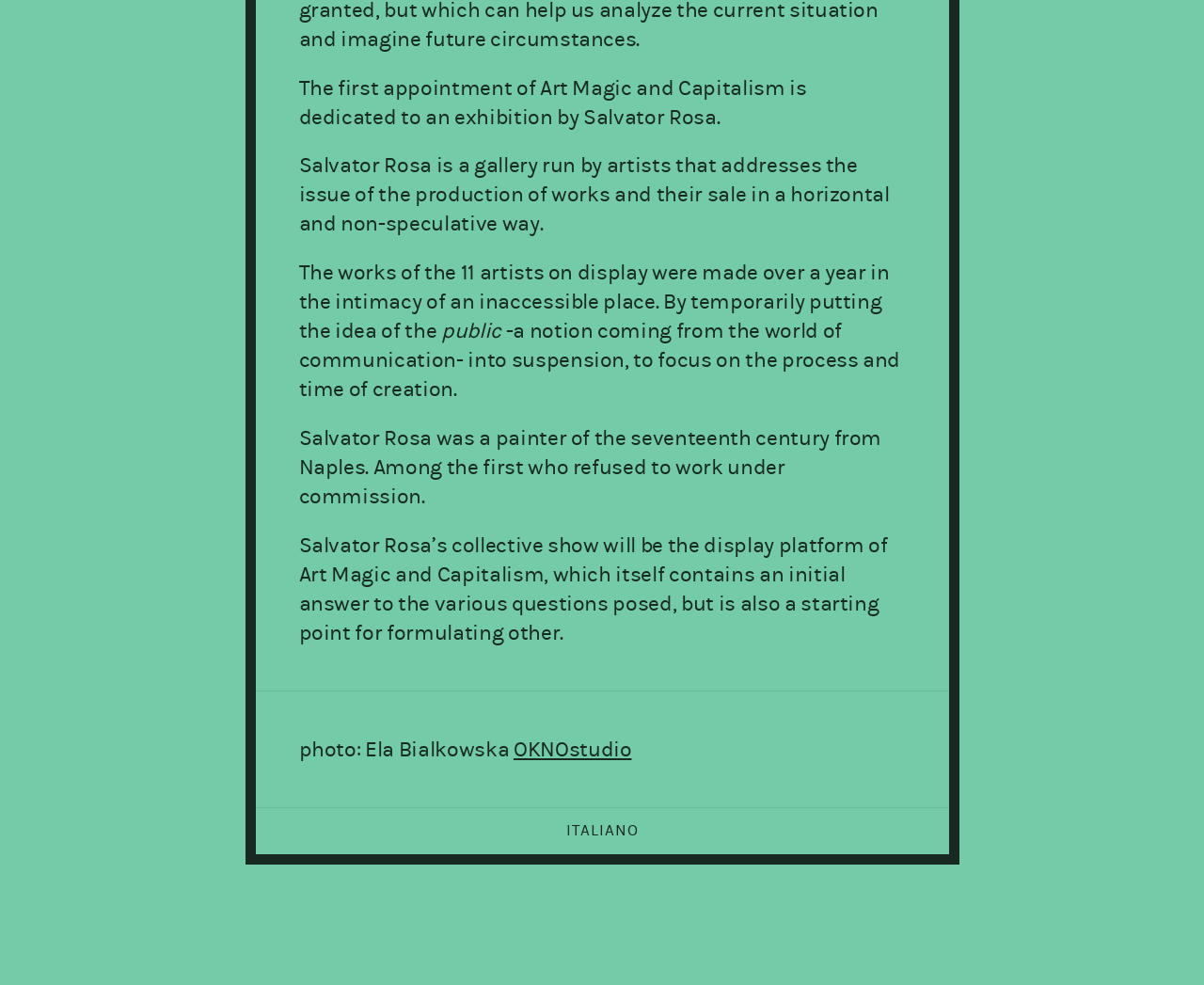Given the element description OKNOstudio, specify the bounding box coordinates of the corresponding UI element in the format (top-left x, top-left y, bottom-right x, bottom-right y). All values must be between 0 and 1.

[0.427, 0.748, 0.525, 0.774]